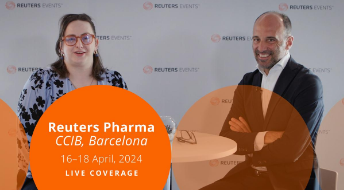What is the woman wearing?
Using the visual information, respond with a single word or phrase.

Patterned black and white top